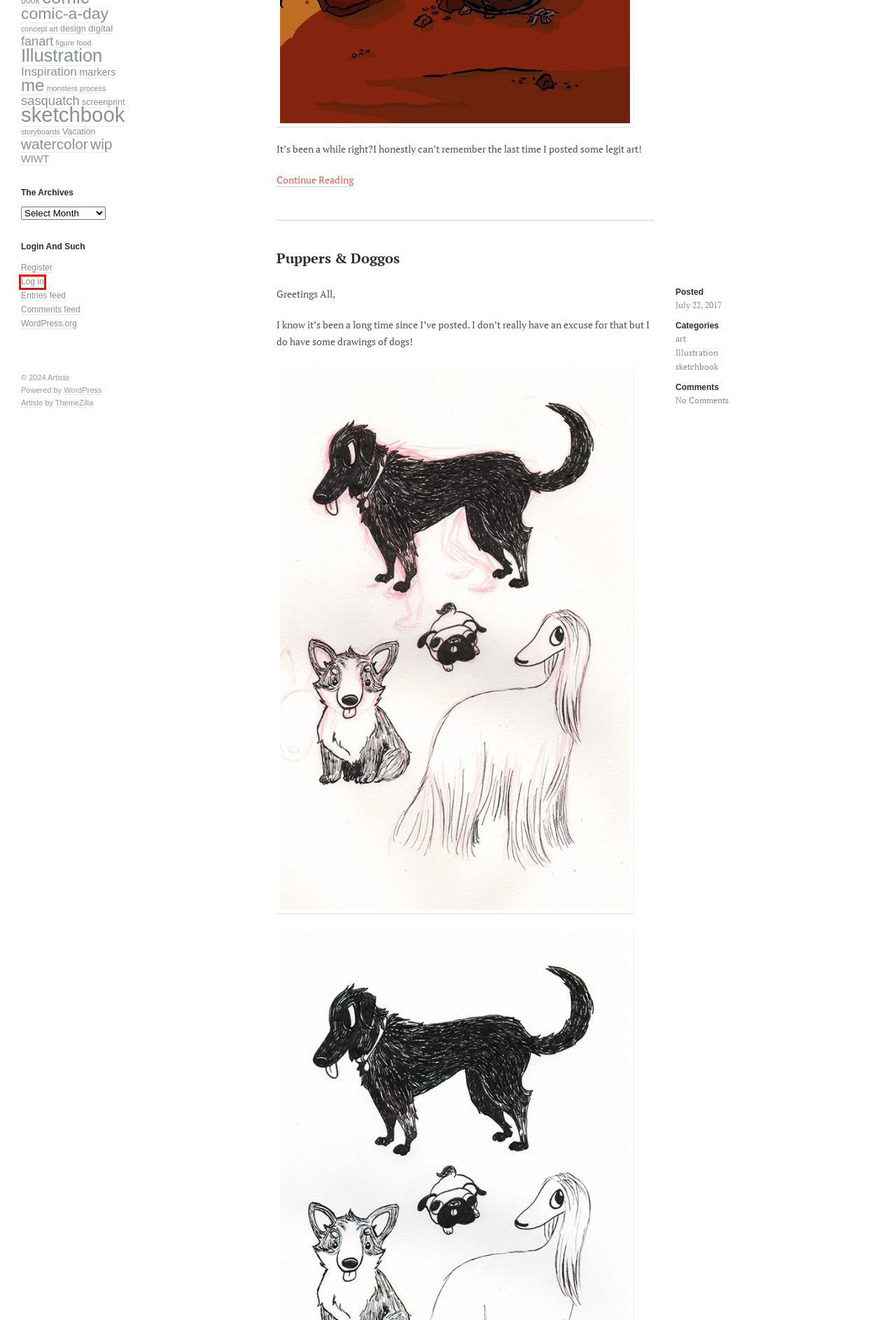You have received a screenshot of a webpage with a red bounding box indicating a UI element. Please determine the most fitting webpage description that matches the new webpage after clicking on the indicated element. The choices are:
A. concept art | KayPeeWho
B. Log In ‹ KayPeeWho — WordPress
C. storyboards | KayPeeWho
D. screenprint | KayPeeWho
E. design | KayPeeWho
F. Inspiration | KayPeeWho
G. Comments for KayPeeWho
H. watercolor | KayPeeWho

B